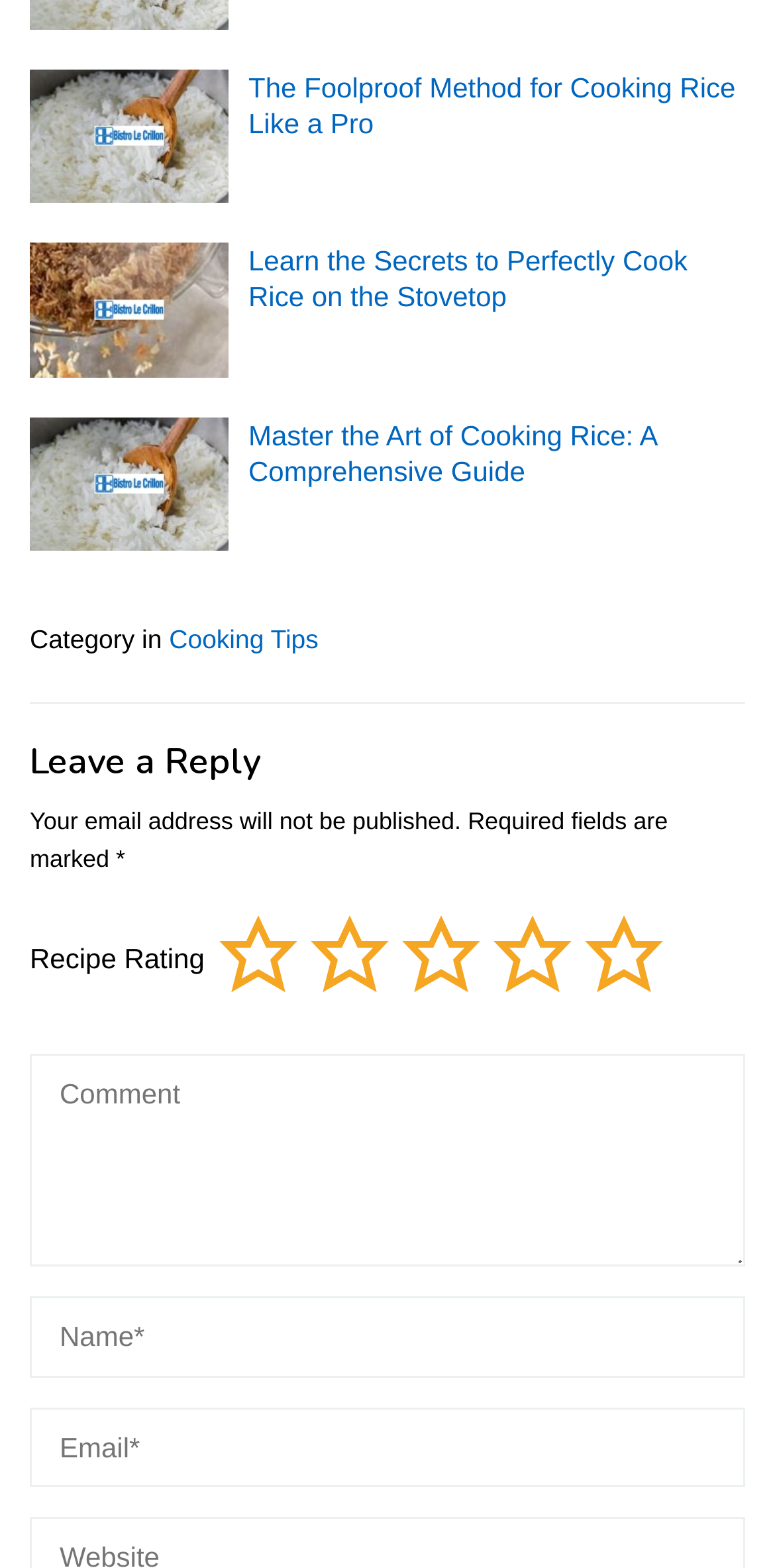Locate the bounding box coordinates of the clickable region to complete the following instruction: "Click the link to learn the secrets to perfectly cook rice on the stovetop."

[0.321, 0.156, 0.887, 0.199]